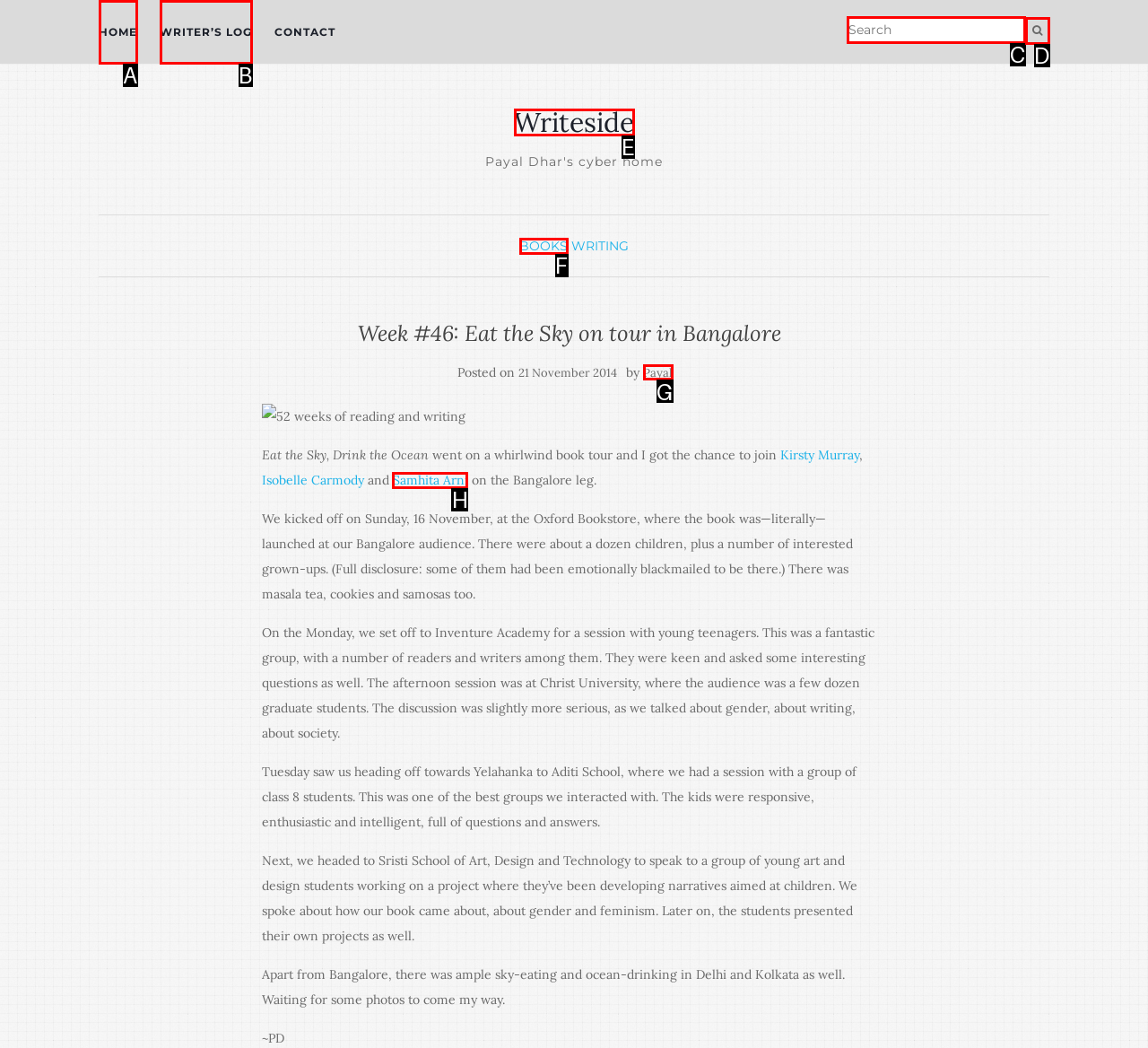From the given choices, identify the element that matches: Writeside
Answer with the letter of the selected option.

E